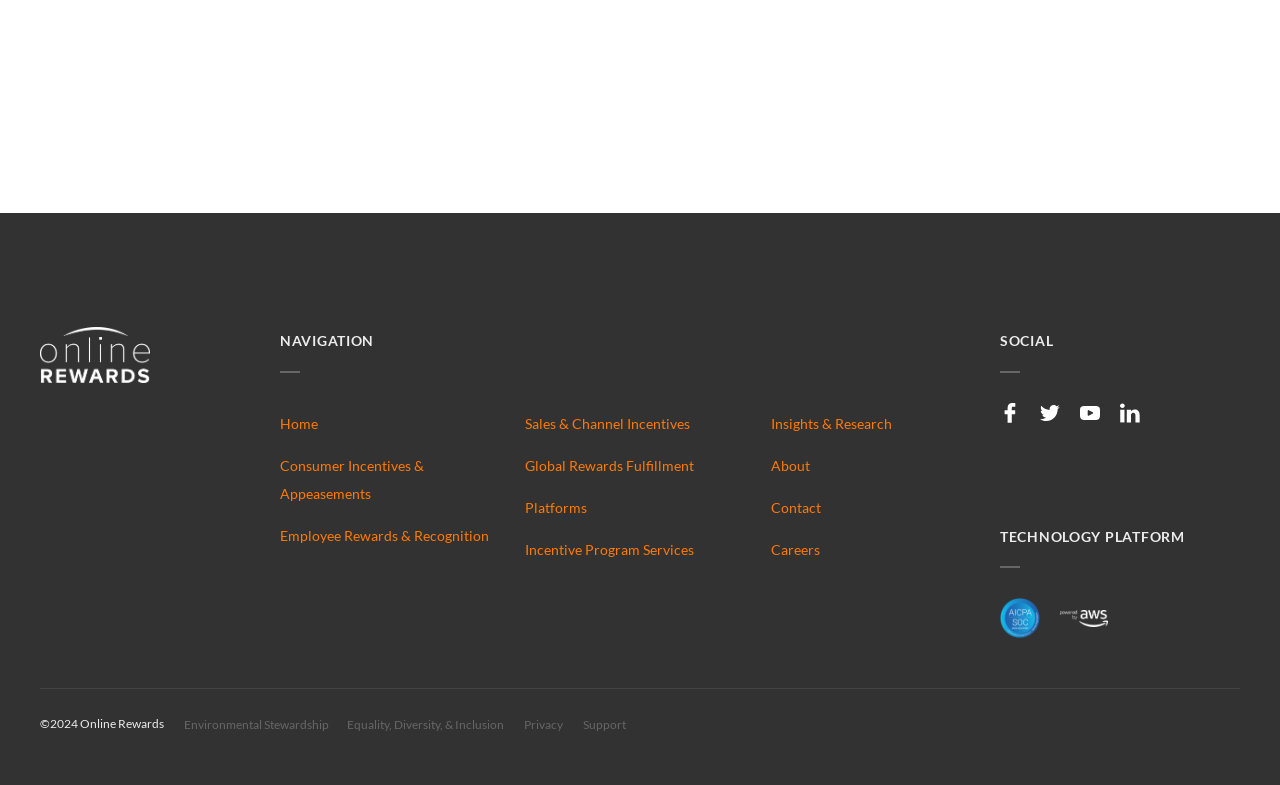Using the format (top-left x, top-left y, bottom-right x, bottom-right y), and given the element description, identify the bounding box coordinates within the screenshot: Environmental Stewardship

[0.144, 0.916, 0.257, 0.931]